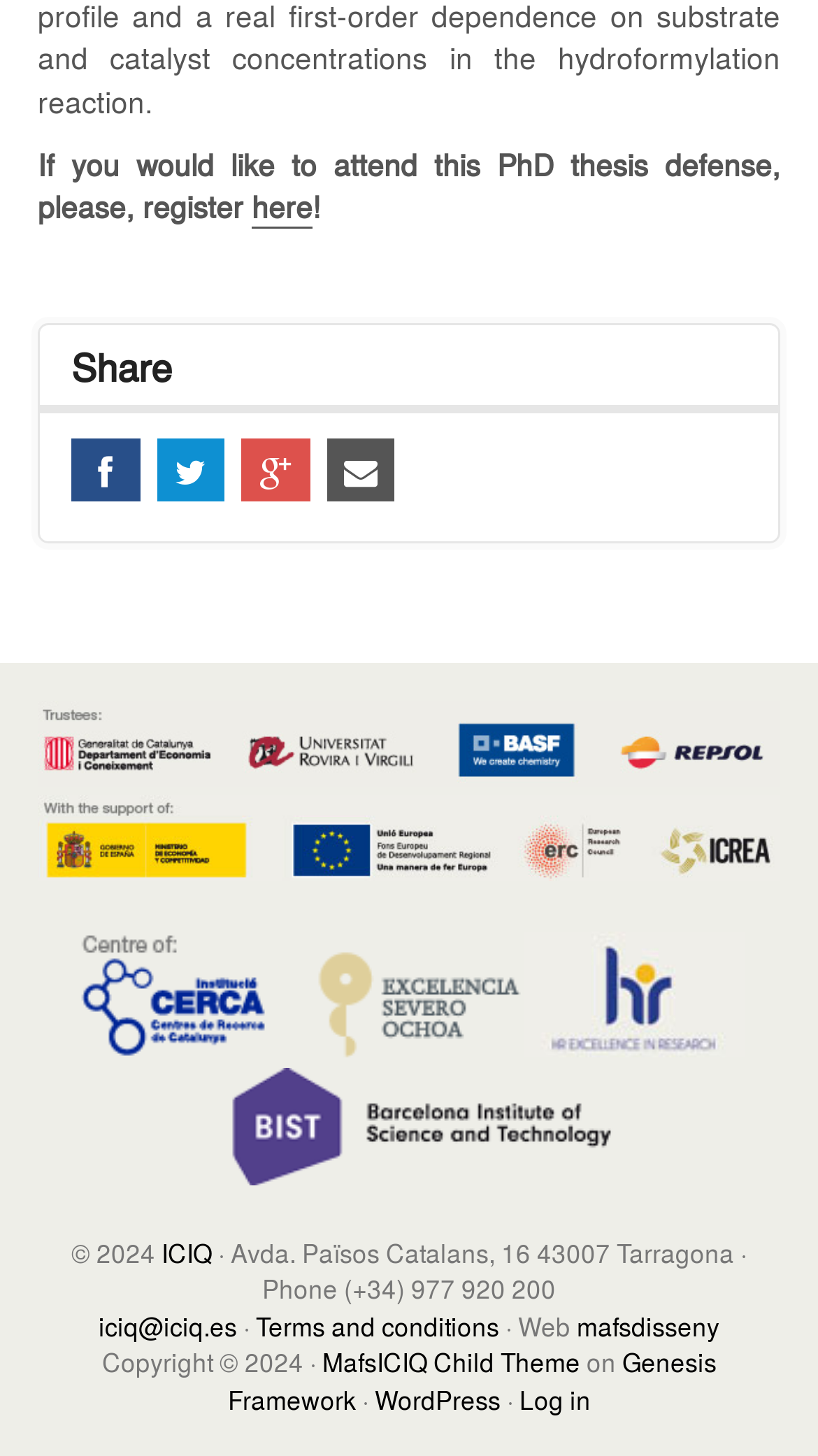What is the theme of the website?
Please answer the question as detailed as possible based on the image.

The theme of the website can be found in the link 'MafsICIQ Child Theme' which suggests that it is the theme of the website.